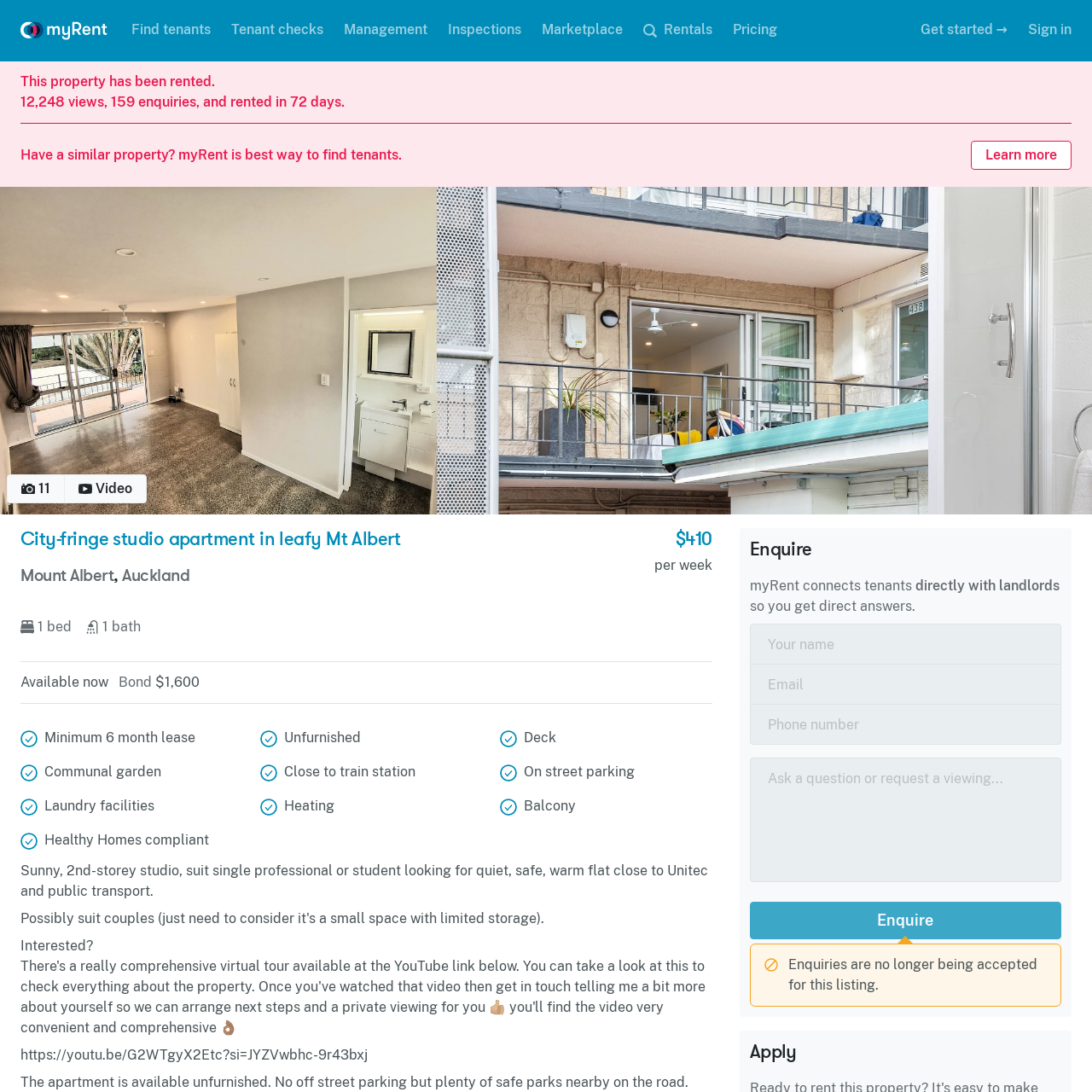Pay attention to the image inside the red rectangle, Where is the apartment located? Answer briefly with a single word or phrase.

Mt Albert